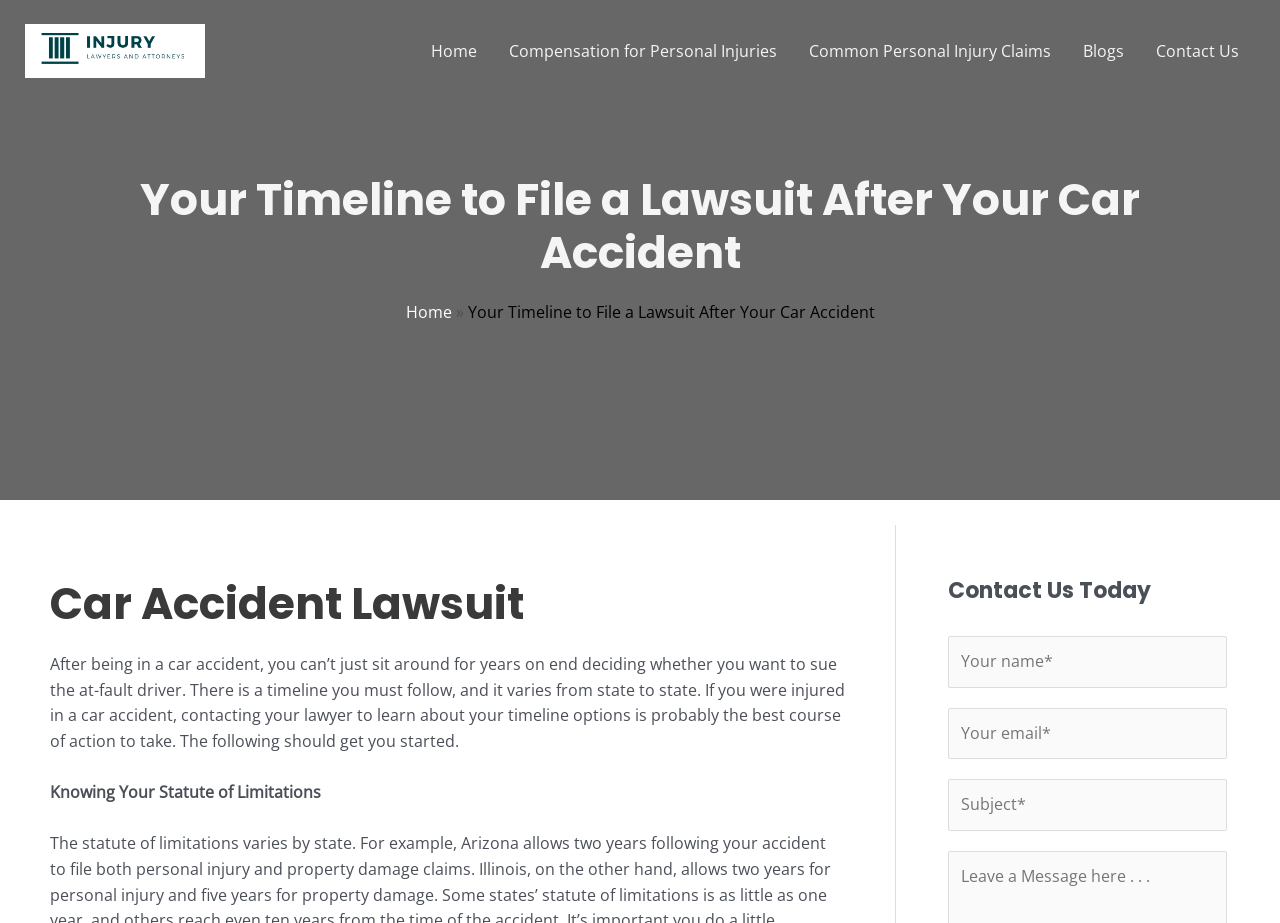Answer the question in one word or a short phrase:
What is the navigation menu located at?

Top of the page